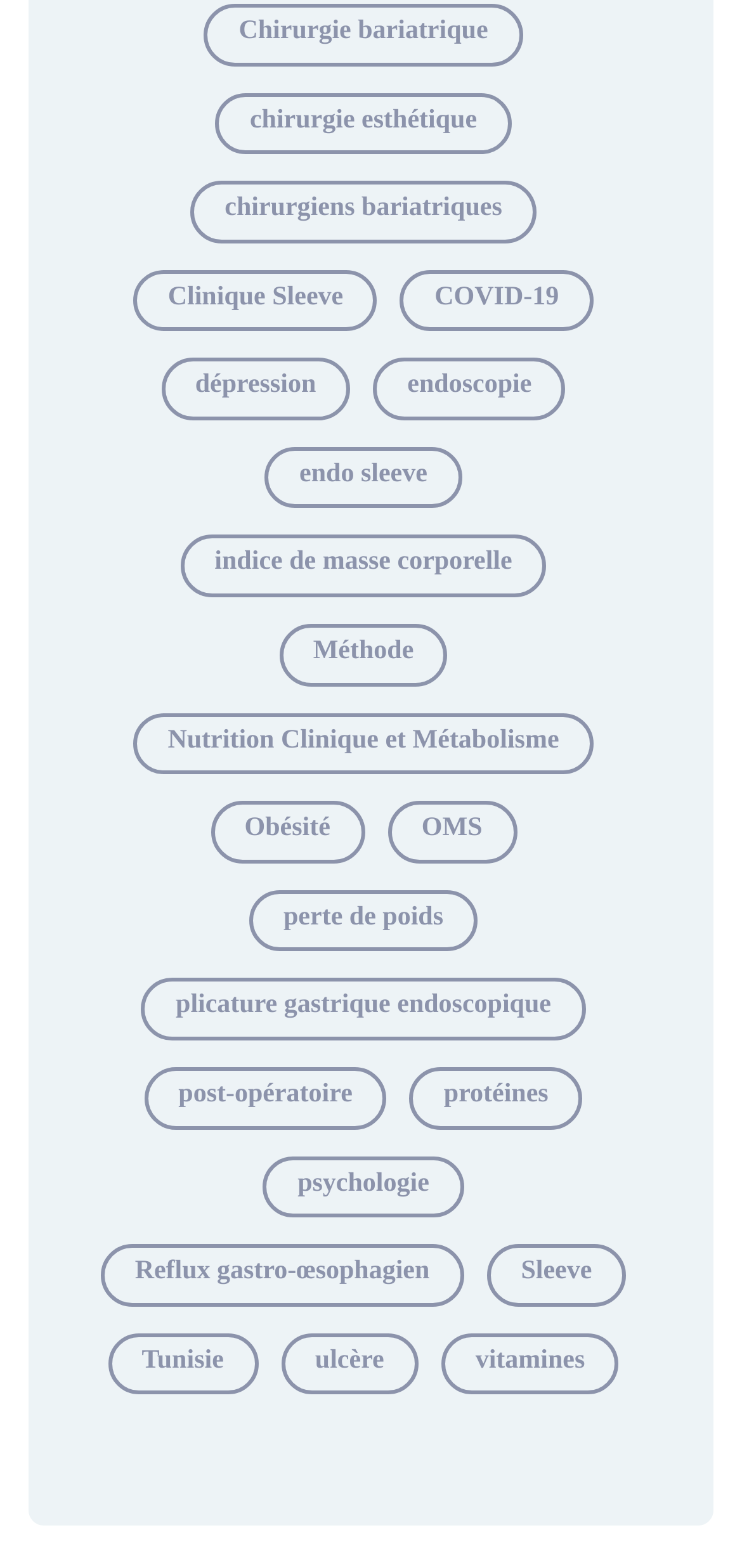Determine the bounding box of the UI element mentioned here: "endoscopie". The coordinates must be in the format [left, top, right, bottom] with values ranging from 0 to 1.

[0.503, 0.228, 0.763, 0.268]